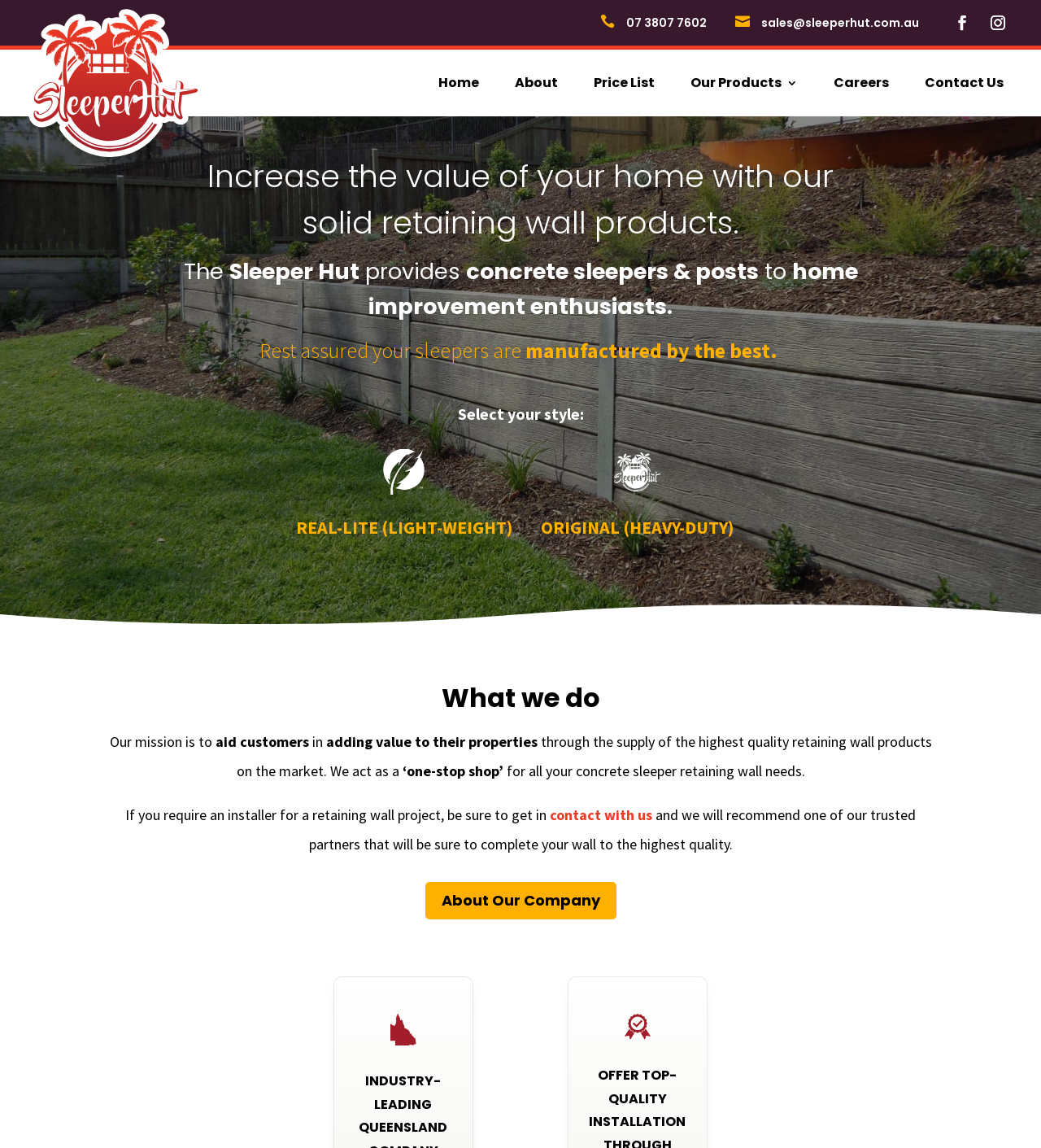Provide a short, one-word or phrase answer to the question below:
What is the bounding box coordinate of the 'Contact Us' link?

[0.888, 0.043, 0.964, 0.101]